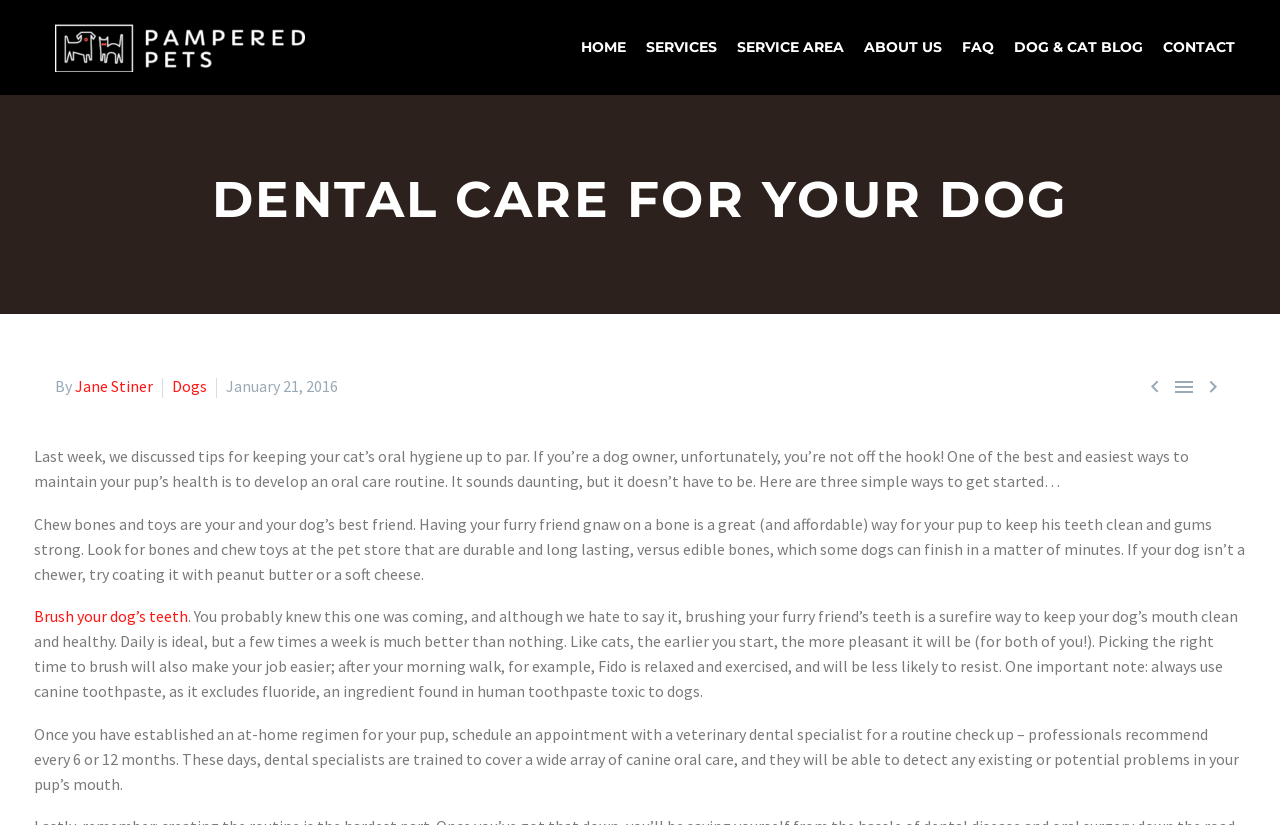Indicate the bounding box coordinates of the element that needs to be clicked to satisfy the following instruction: "Click Next post". The coordinates should be four float numbers between 0 and 1, i.e., [left, top, right, bottom].

[0.938, 0.453, 0.957, 0.484]